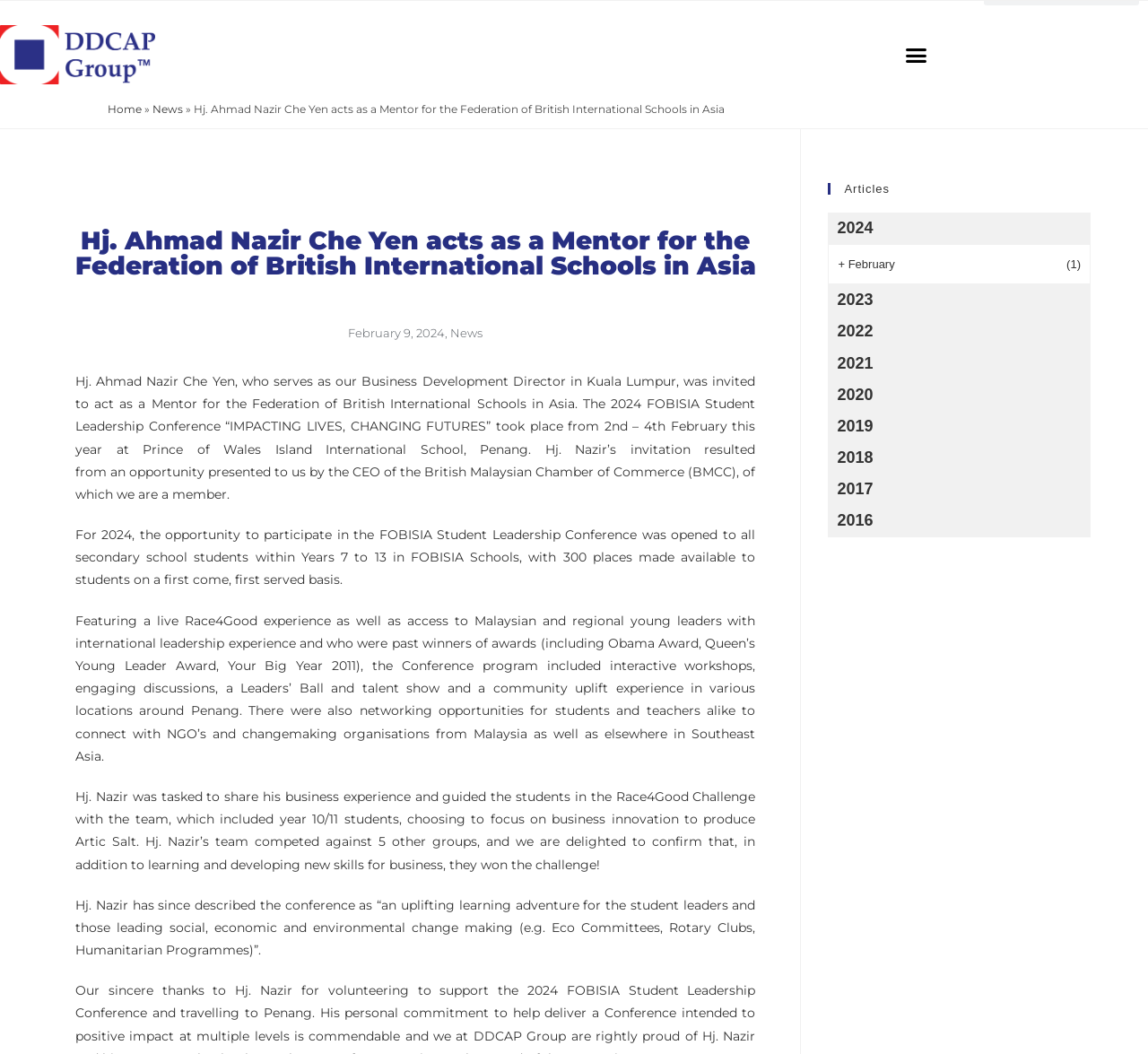Please identify the coordinates of the bounding box for the clickable region that will accomplish this instruction: "Click the 'February 9, 2024' link".

[0.303, 0.306, 0.388, 0.326]